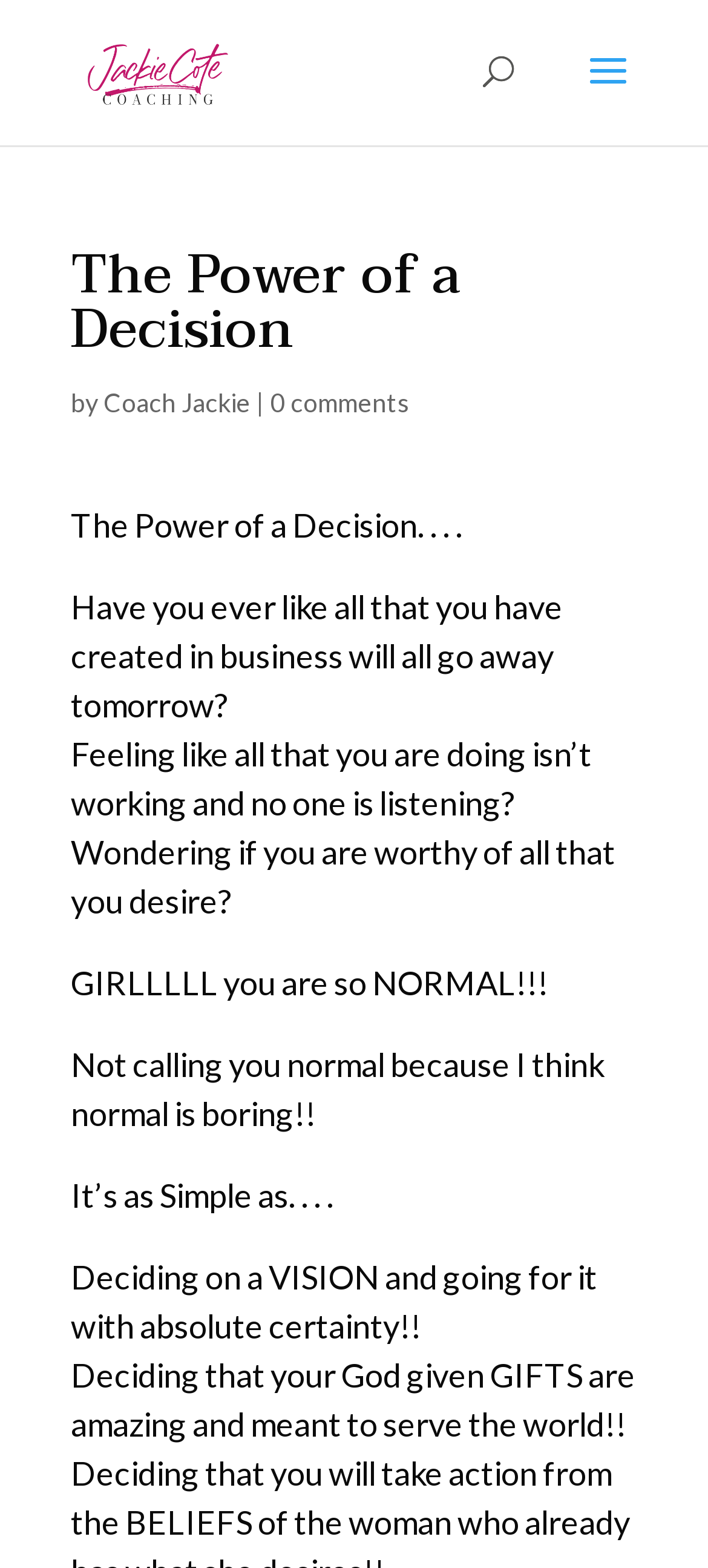Locate and generate the text content of the webpage's heading.

The Power of a Decision